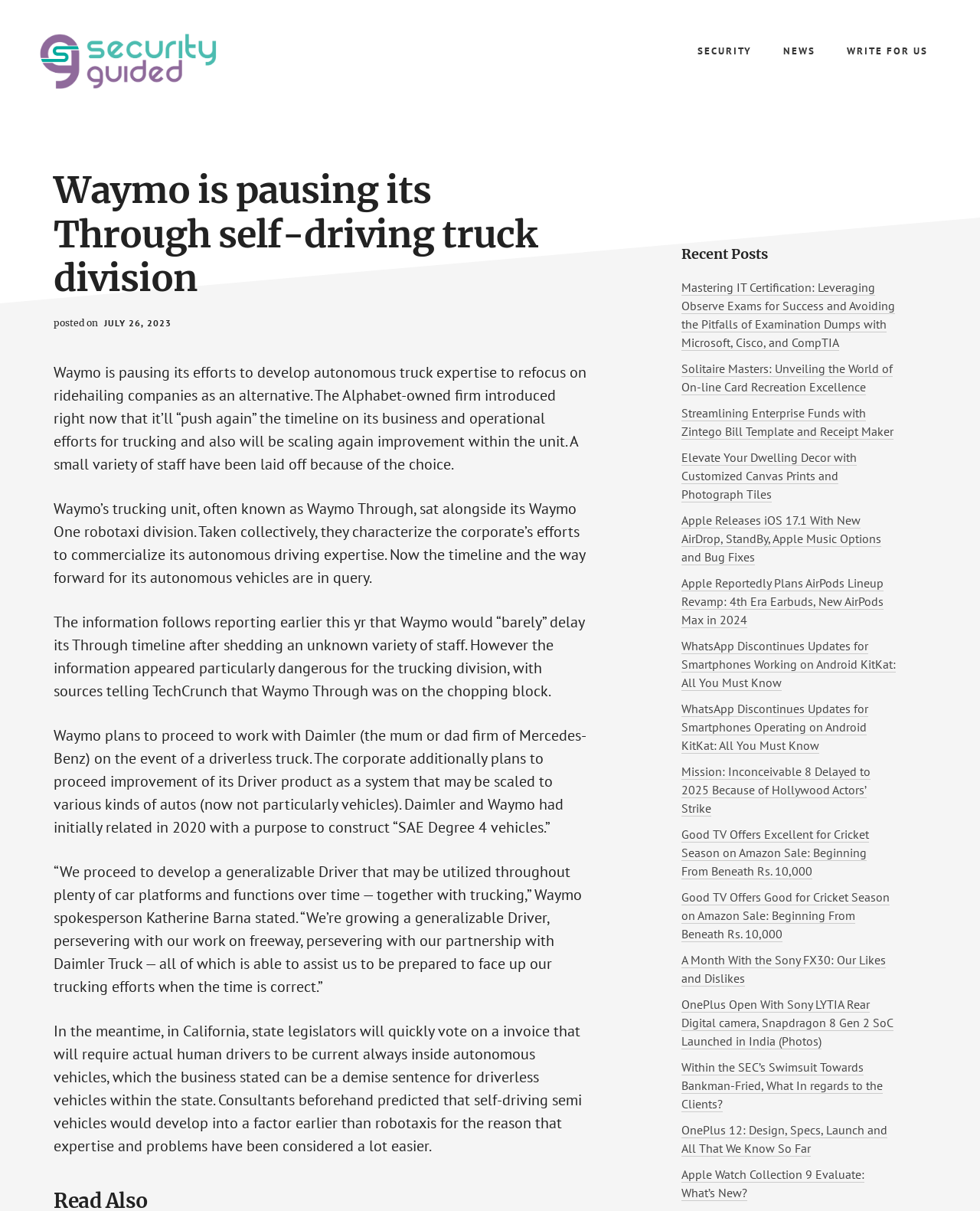Generate a comprehensive description of the contents of the webpage.

The webpage is about Waymo, a company that is pausing its efforts to develop autonomous truck expertise to refocus on ridehailing companies. The page has a navigation menu at the top right with links to "SECURITY", "NEWS", and "WRITE FOR US". Below the navigation menu, there is a header section with the title "Waymo is pausing its Through self-driving truck division" and a posted date "JULY 26, 2023".

The main content of the page is divided into several paragraphs that discuss Waymo's decision to pause its autonomous truck development, the impact on its employees, and the company's plans to continue working with Daimler on the development of a driverless truck. The text also mentions the challenges faced by the self-driving car industry, including a bill in California that would require human drivers to be present in autonomous vehicles.

To the right of the main content, there is a sidebar with a heading "Primary Sidebar" and a section titled "Recent Posts" that lists 15 links to various news articles, including topics such as IT certification, online card games, business payments, and Apple product updates.